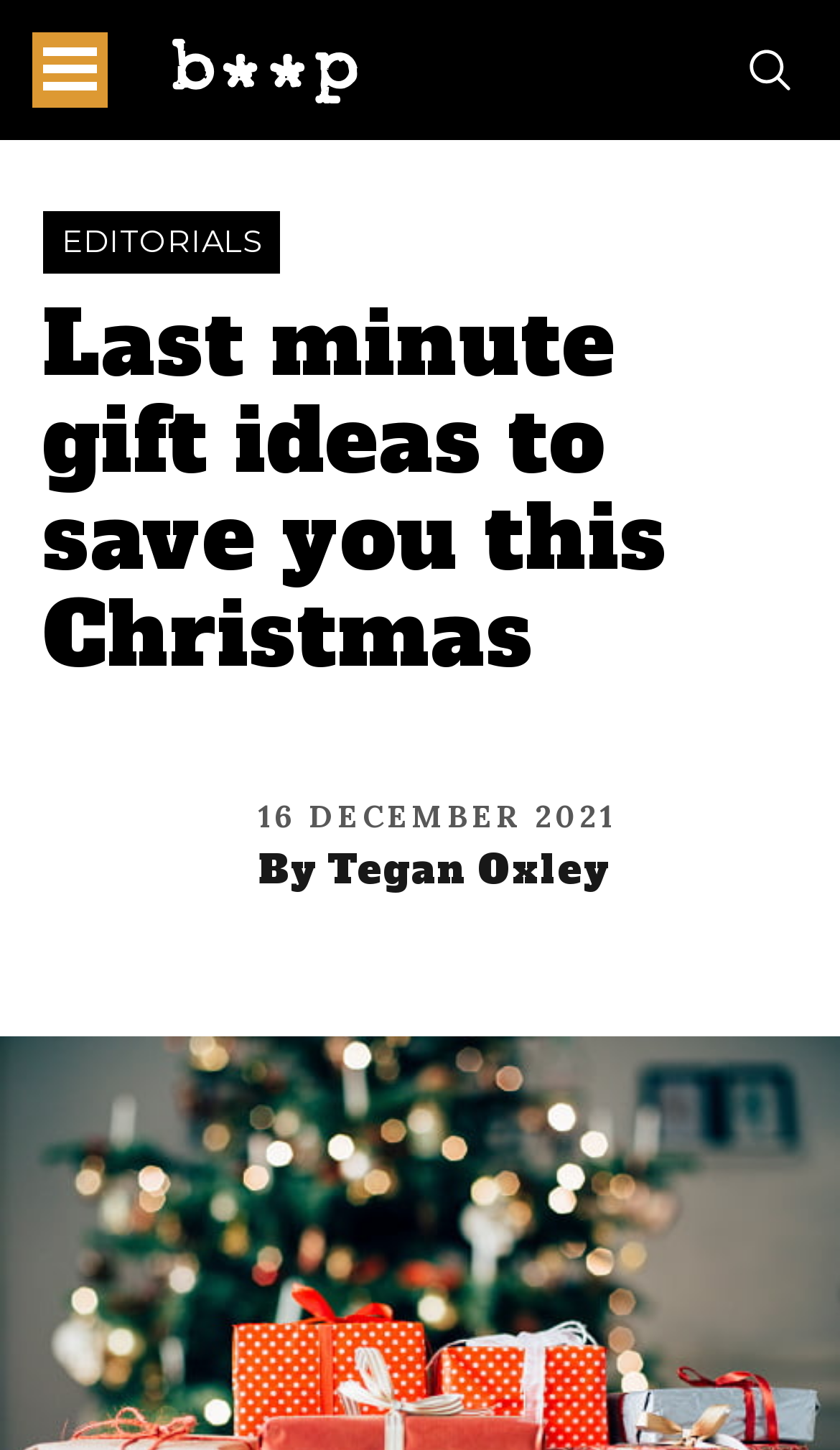How many buttons are there in the top section of the webpage?
Using the image as a reference, give a one-word or short phrase answer.

2